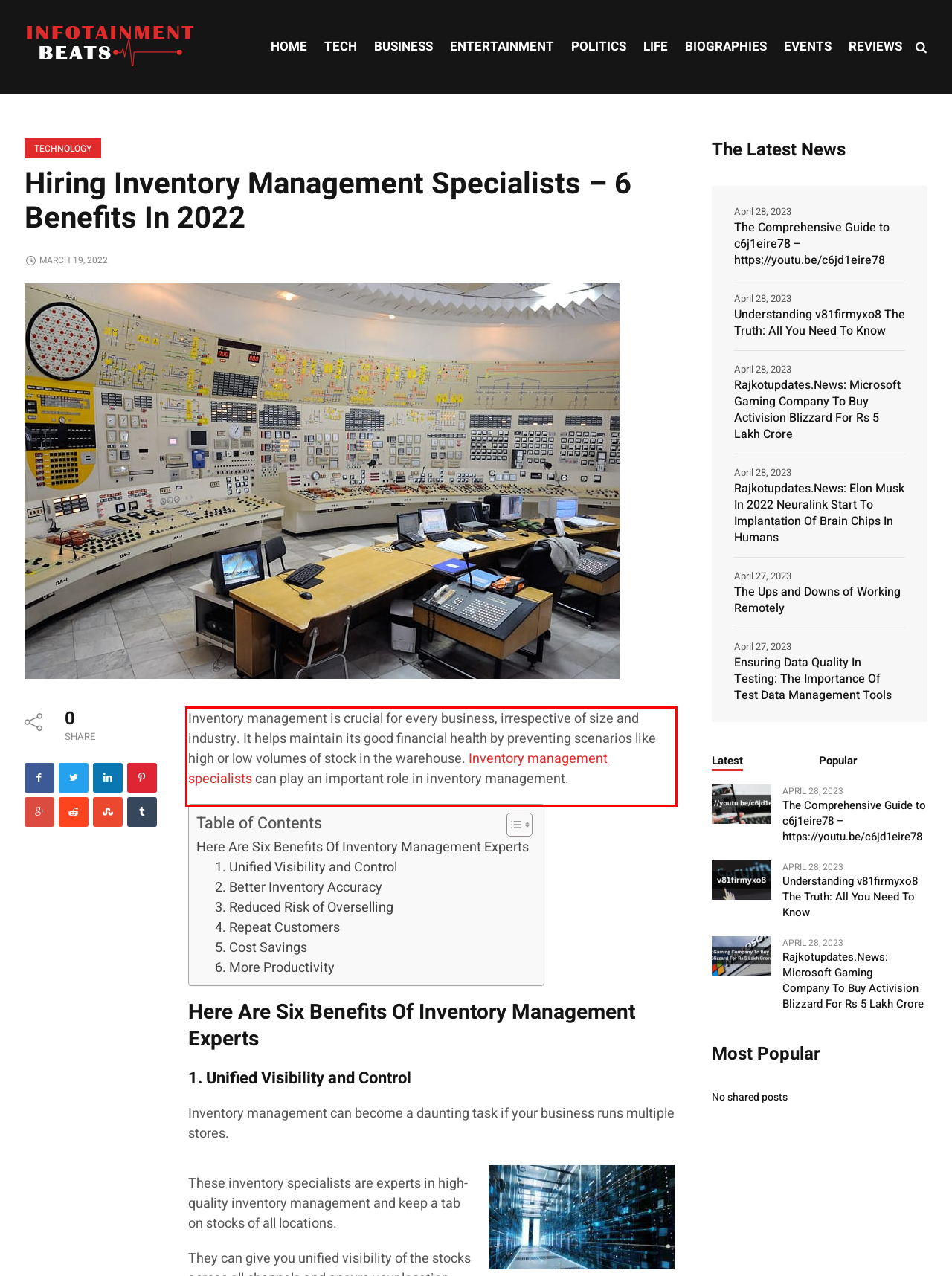Using the provided screenshot of a webpage, recognize the text inside the red rectangle bounding box by performing OCR.

Inventory management is crucial for every business, irrespective of size and industry. It helps maintain its good financial health by preventing scenarios like high or low volumes of stock in the warehouse. Inventory management specialists can play an important role in inventory management.